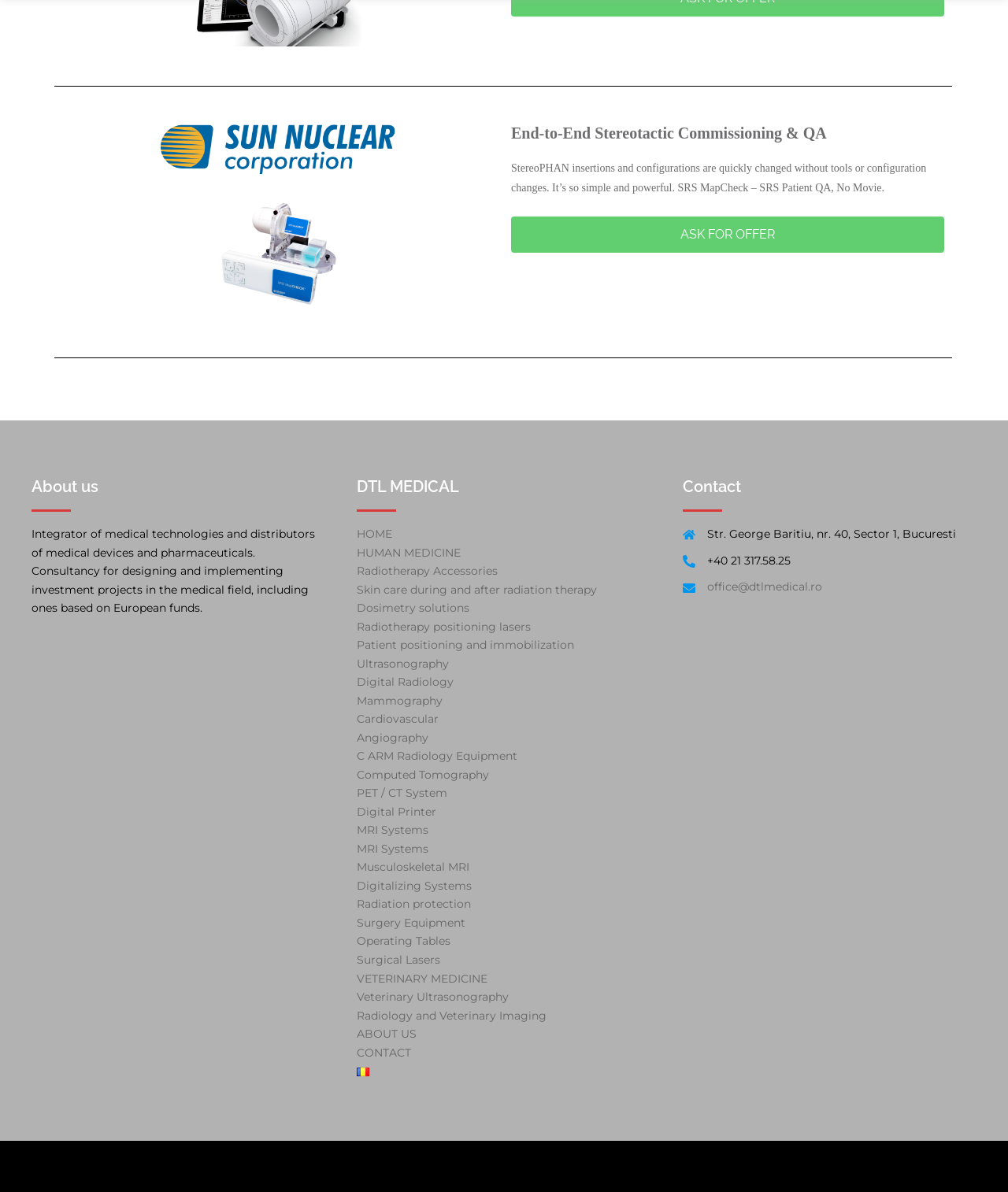Determine the bounding box coordinates of the clickable element to achieve the following action: 'Click the 'ASK FOR OFFER' button'. Provide the coordinates as four float values between 0 and 1, formatted as [left, top, right, bottom].

[0.507, 0.181, 0.937, 0.212]